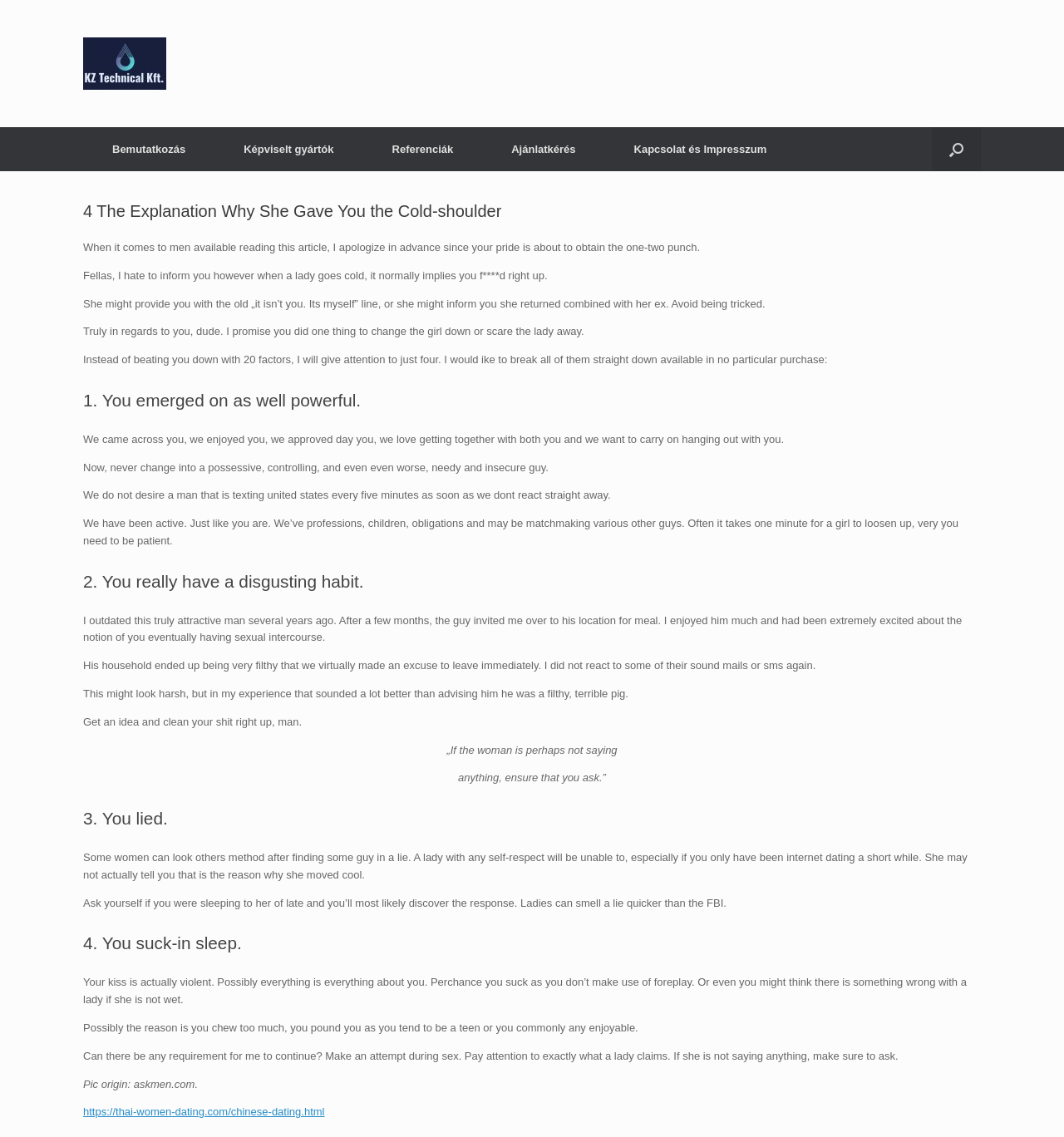Identify the bounding box coordinates for the region of the element that should be clicked to carry out the instruction: "Click the 'Logo' link". The bounding box coordinates should be four float numbers between 0 and 1, i.e., [left, top, right, bottom].

[0.078, 0.033, 0.172, 0.079]